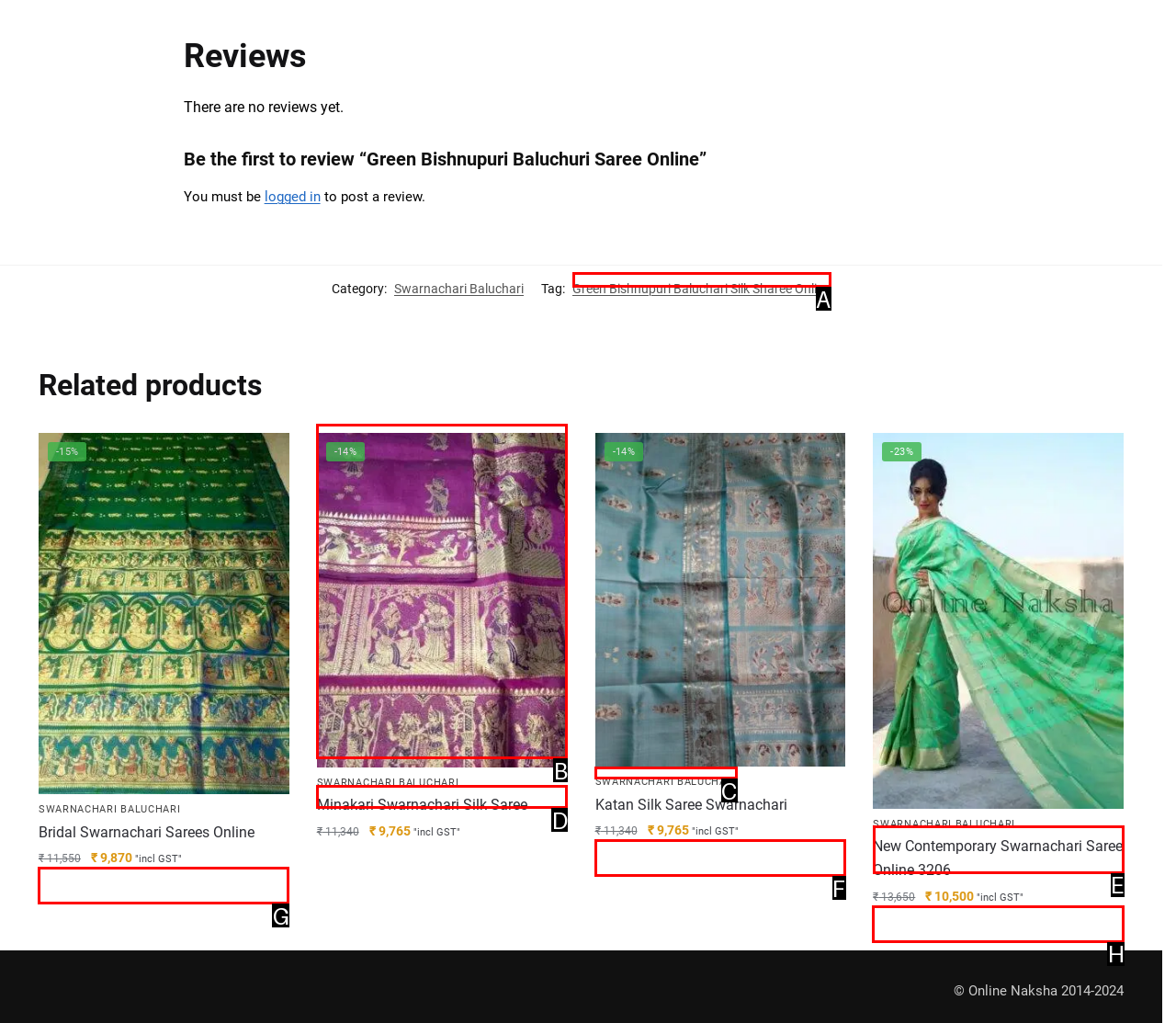Find the option you need to click to complete the following instruction: Click on 'Add to cart: “New Contemporary Swarnachari Saree Online 3206”'
Answer with the corresponding letter from the choices given directly.

H